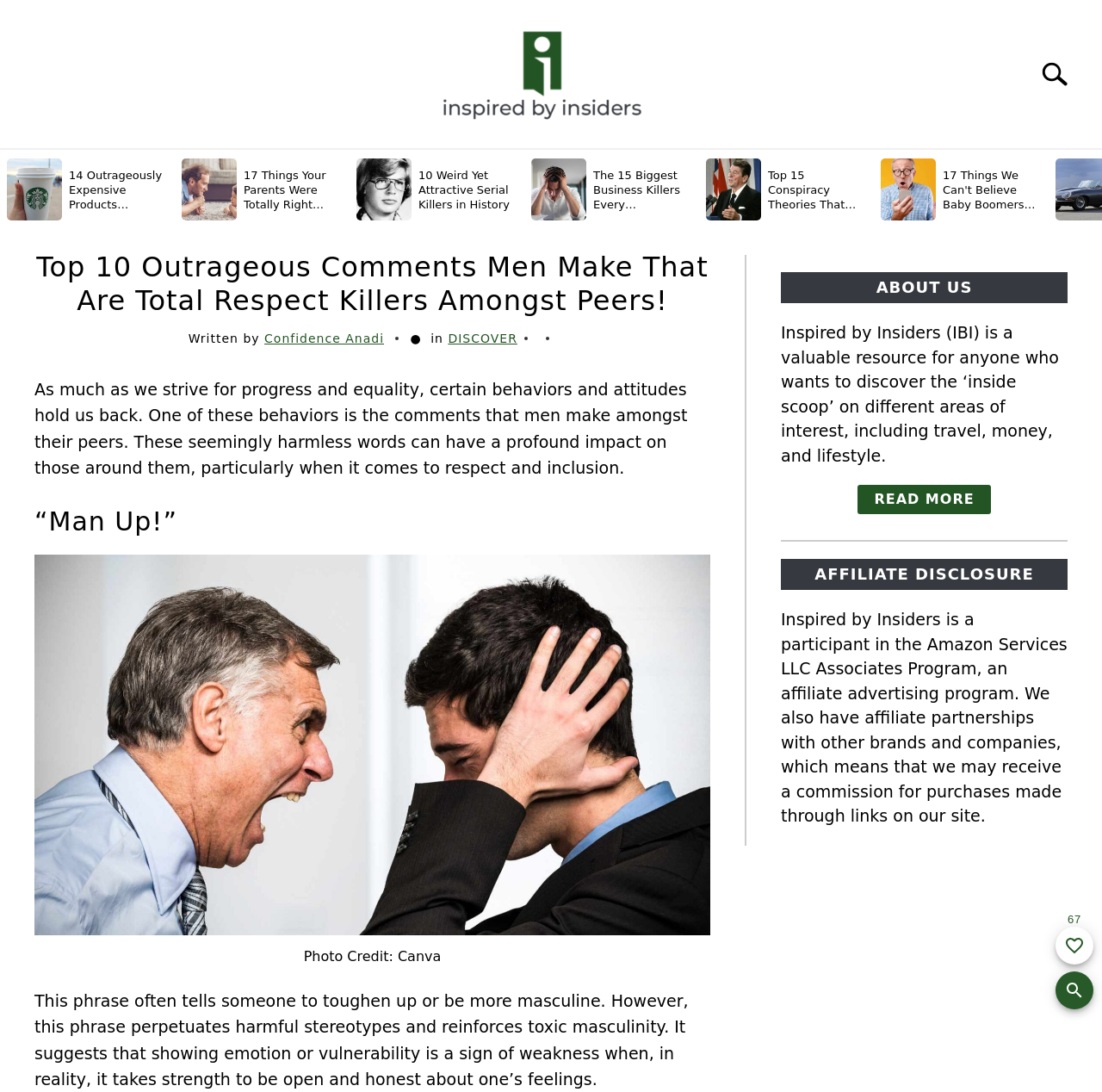Locate the bounding box coordinates of the clickable area to execute the instruction: "View the article about 14 Outrageously Expensive Products Americans Are Overpaying for". Provide the coordinates as four float numbers between 0 and 1, represented as [left, top, right, bottom].

[0.006, 0.145, 0.159, 0.202]